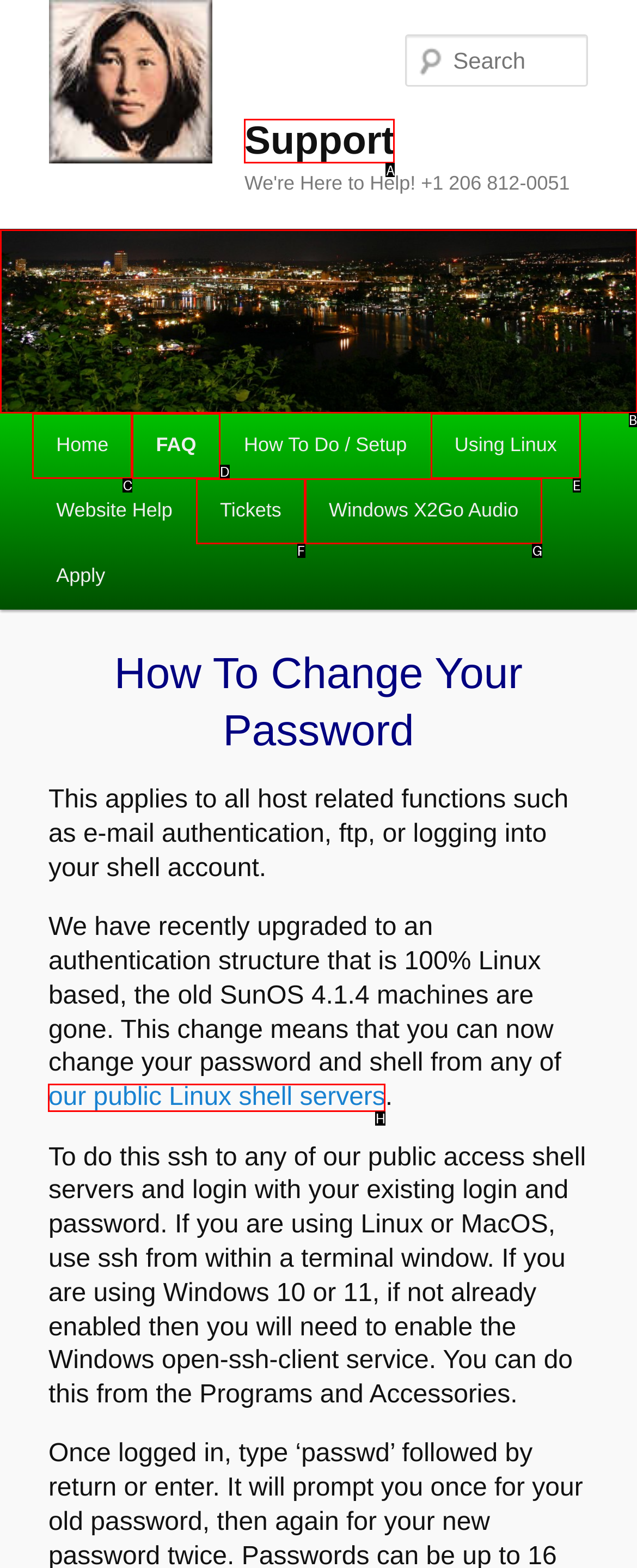Given the description: parent_node: Name * name="author", pick the option that matches best and answer with the corresponding letter directly.

None